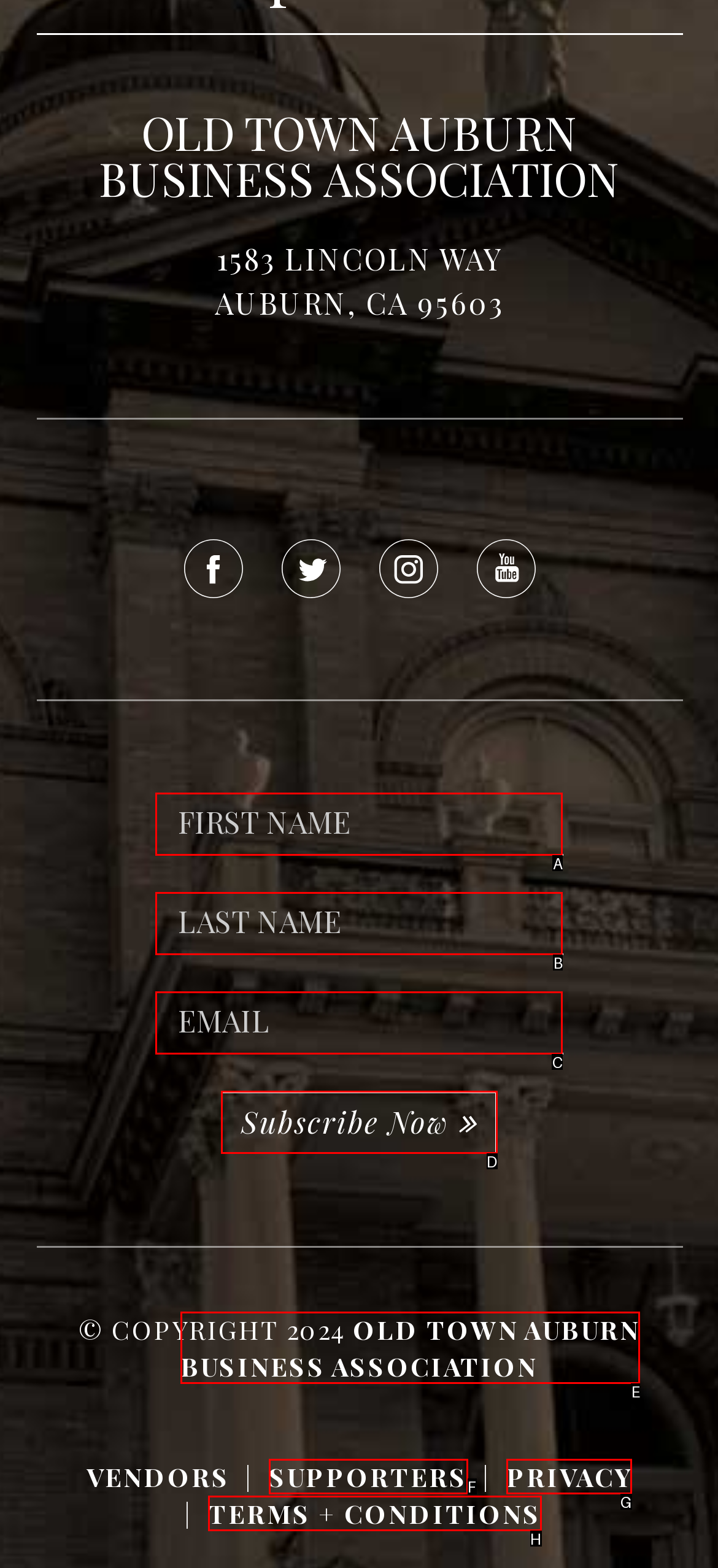Match the element description: Subscribe Now to the correct HTML element. Answer with the letter of the selected option.

D